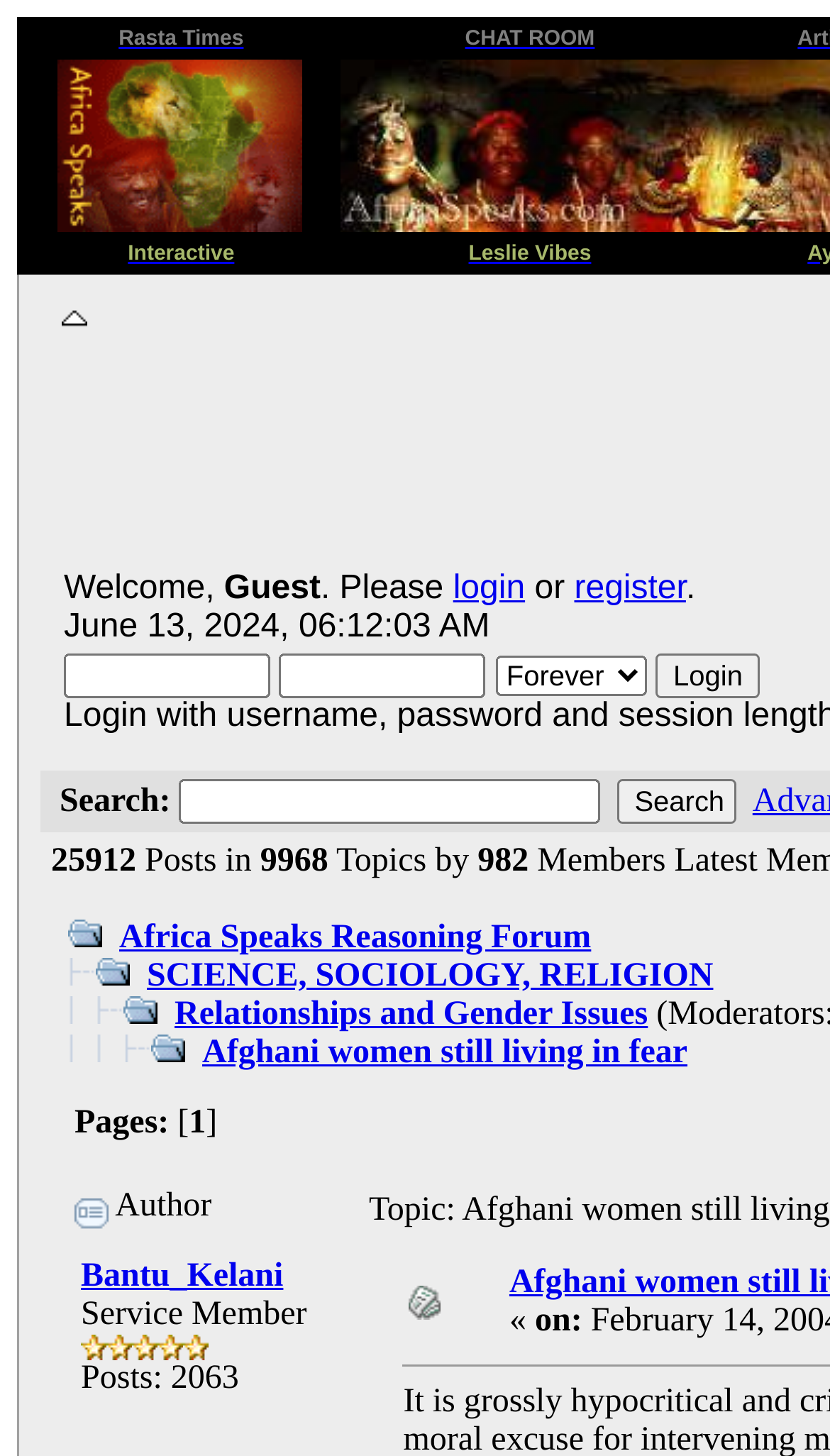Please identify the bounding box coordinates of the element's region that needs to be clicked to fulfill the following instruction: "Search for something". The bounding box coordinates should consist of four float numbers between 0 and 1, i.e., [left, top, right, bottom].

[0.216, 0.535, 0.723, 0.566]